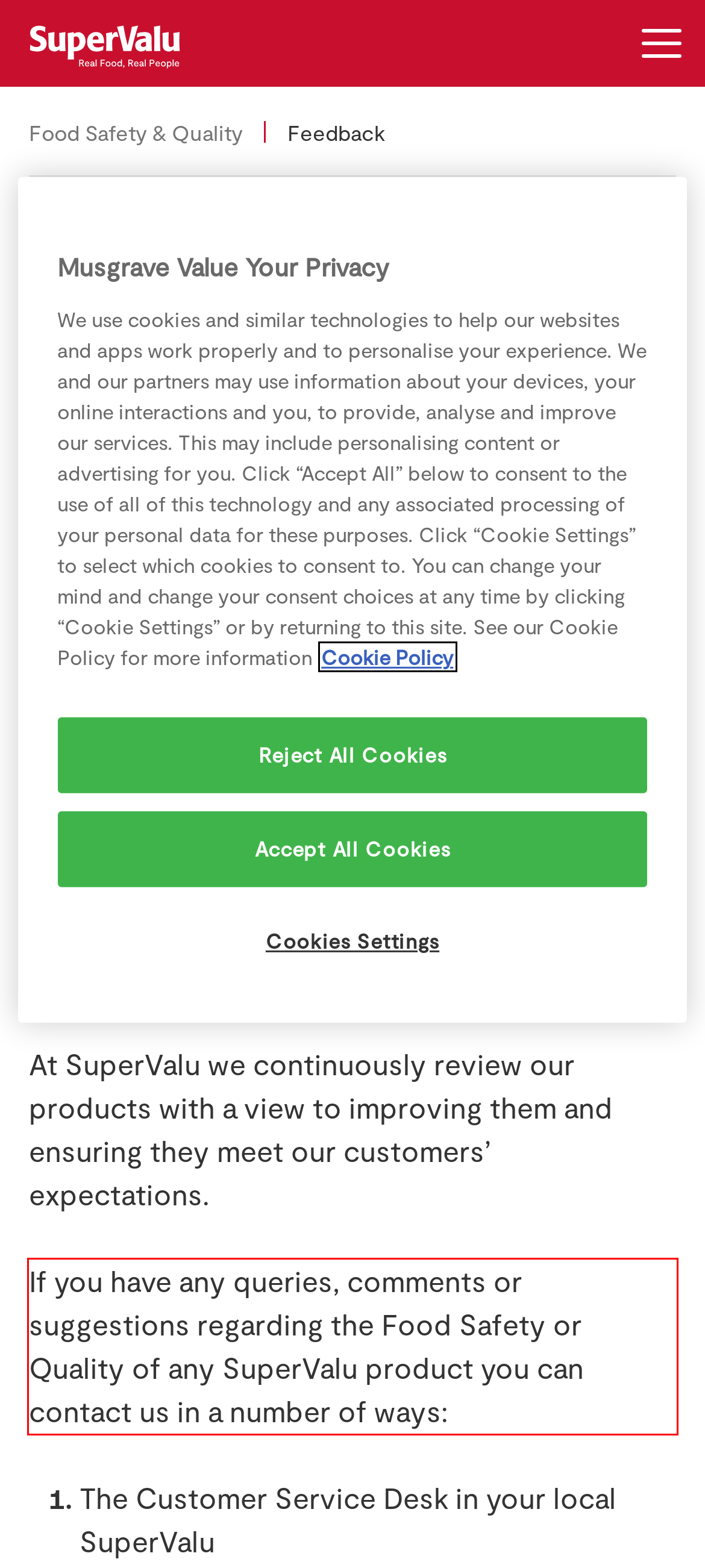Identify the text inside the red bounding box in the provided webpage screenshot and transcribe it.

If you have any queries, comments or suggestions regarding the Food Safety or Quality of any SuperValu product you can contact us in a number of ways: